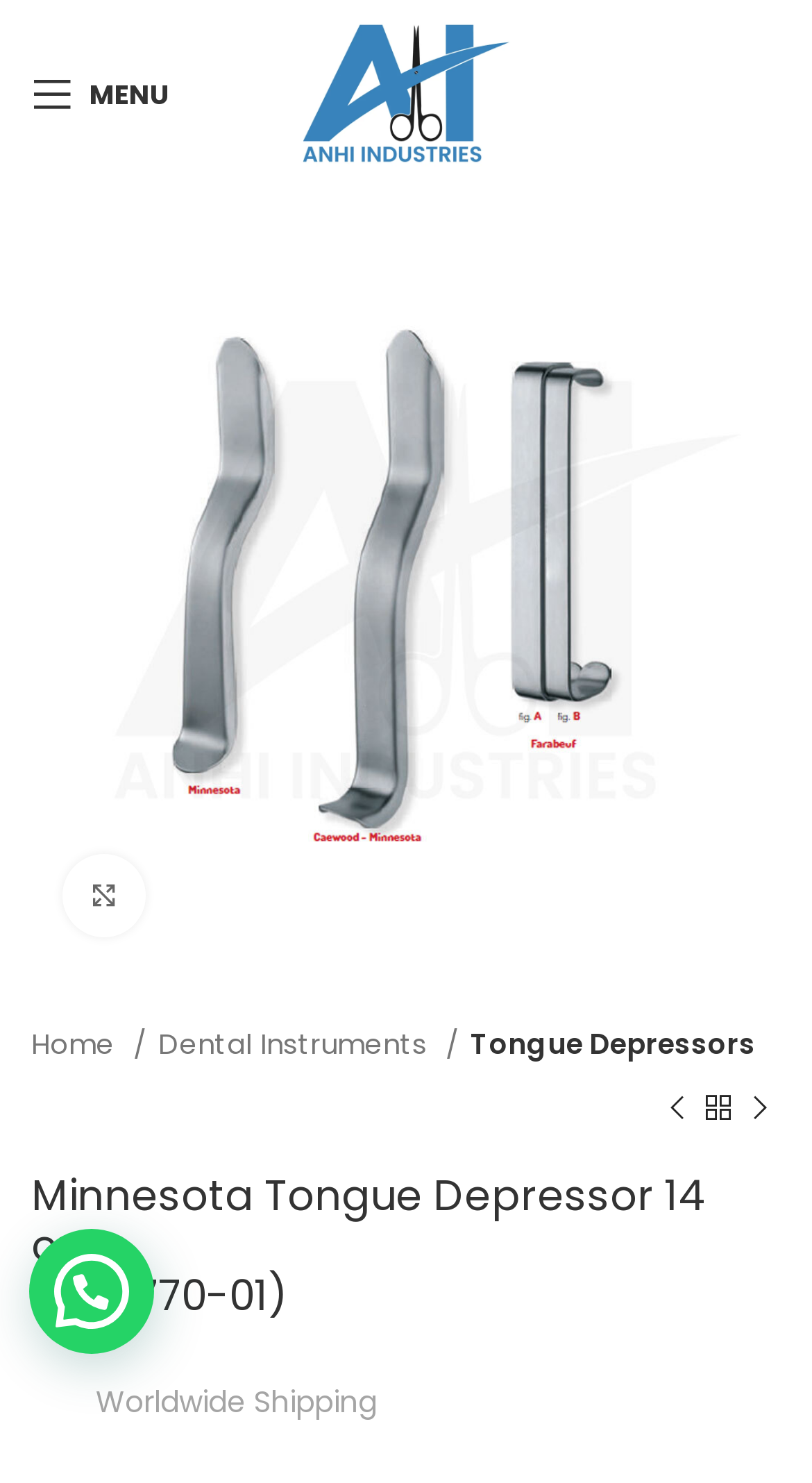Highlight the bounding box coordinates of the element you need to click to perform the following instruction: "Click to enlarge."

[0.077, 0.576, 0.179, 0.632]